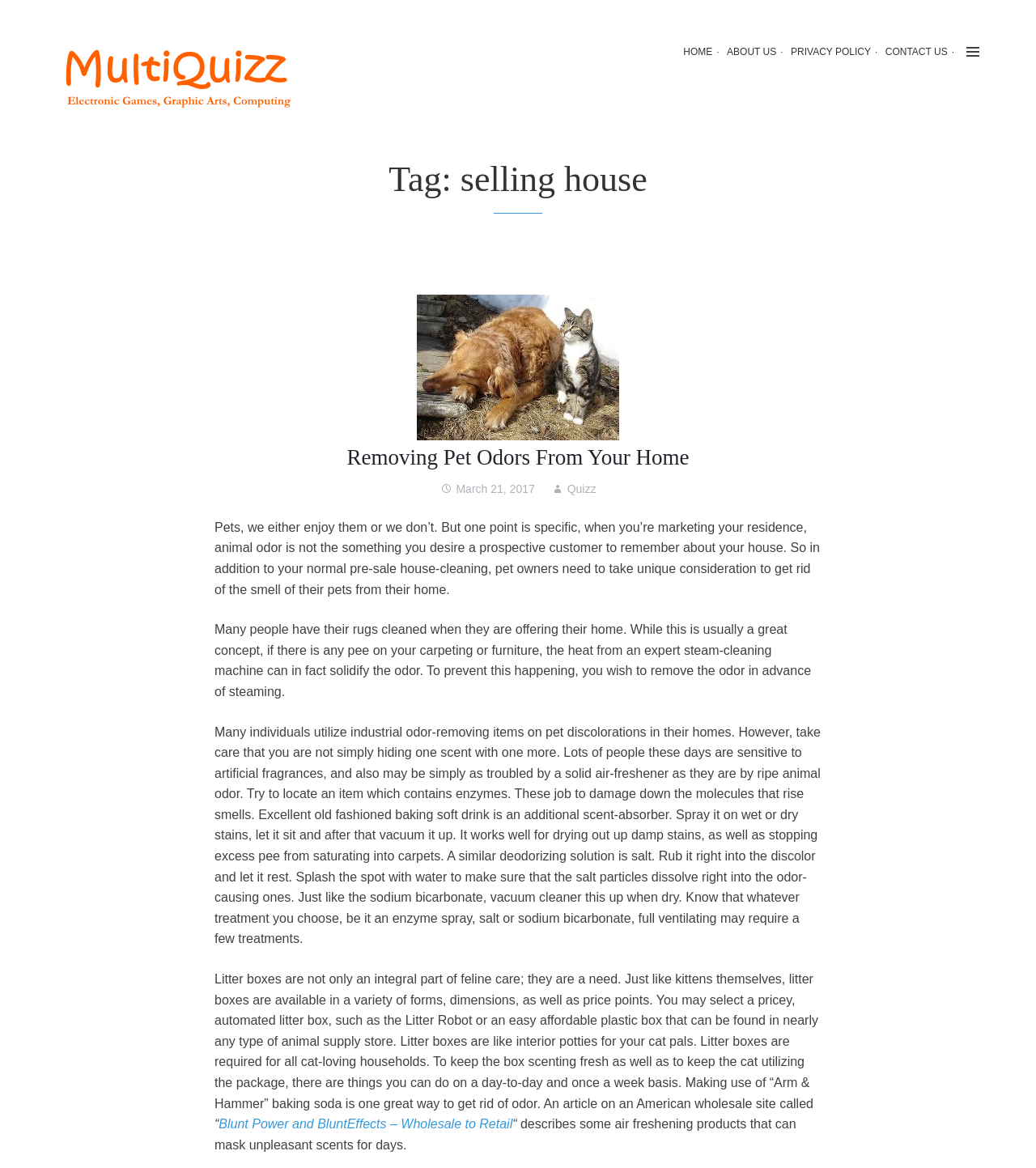Please determine the bounding box coordinates of the element to click in order to execute the following instruction: "Contact US". The coordinates should be four float numbers between 0 and 1, specified as [left, top, right, bottom].

None